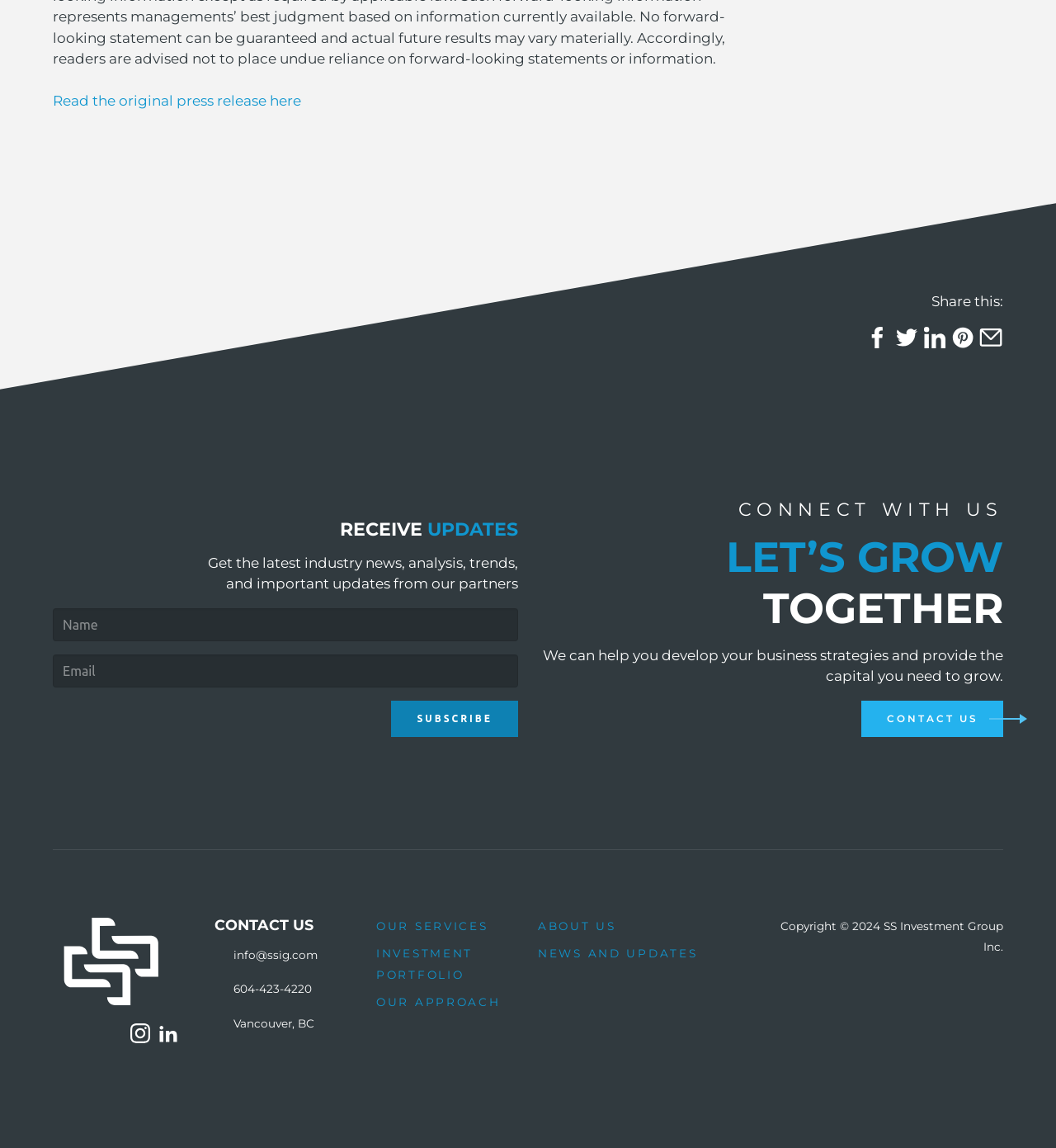Identify the bounding box for the UI element that is described as follows: "News and Updates".

[0.509, 0.825, 0.661, 0.836]